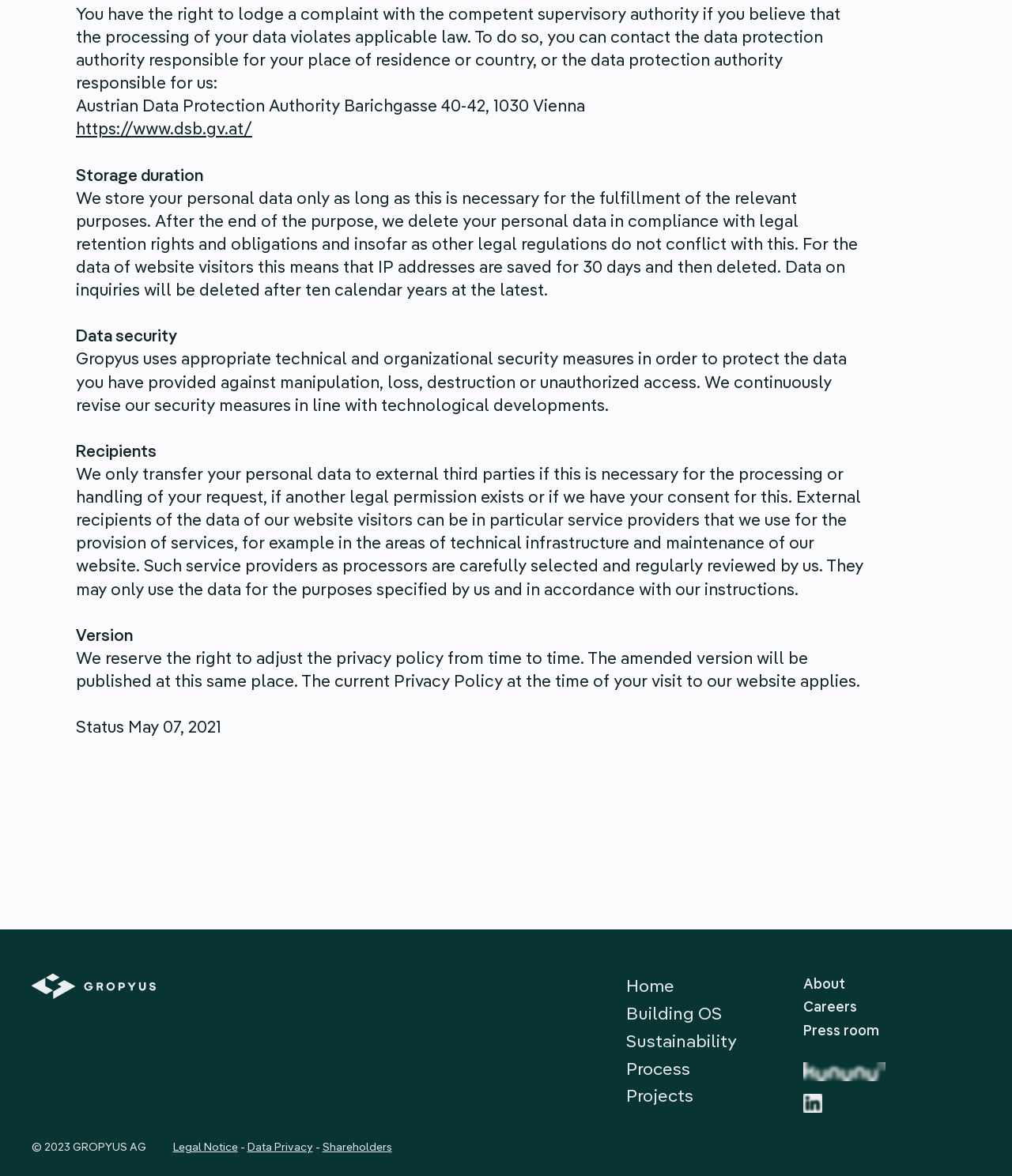Determine the bounding box coordinates of the clickable region to execute the instruction: "go to the Legal Notice page". The coordinates should be four float numbers between 0 and 1, denoted as [left, top, right, bottom].

[0.171, 0.971, 0.235, 0.98]